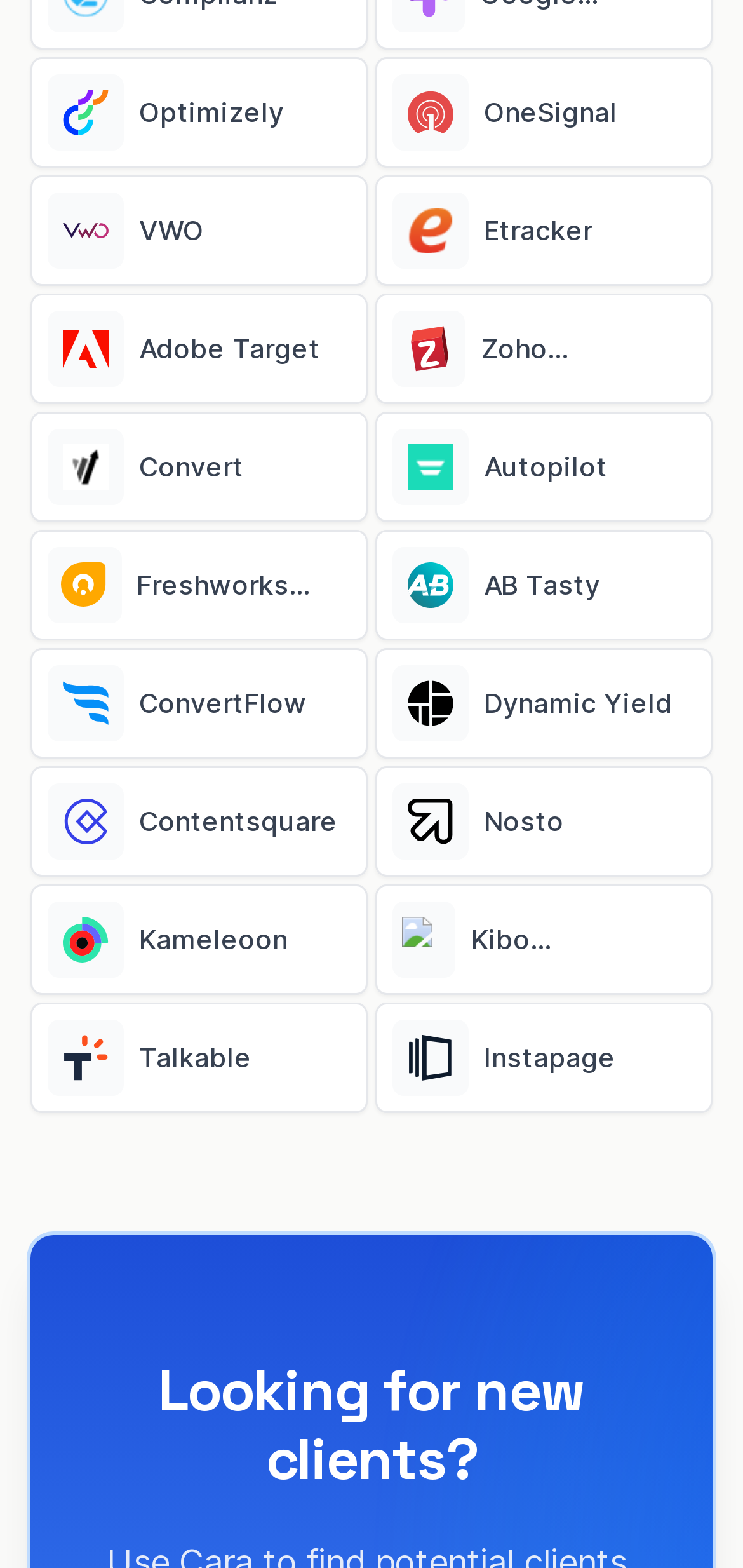Specify the bounding box coordinates for the region that must be clicked to perform the given instruction: "Check out Instapage".

[0.505, 0.639, 0.959, 0.71]